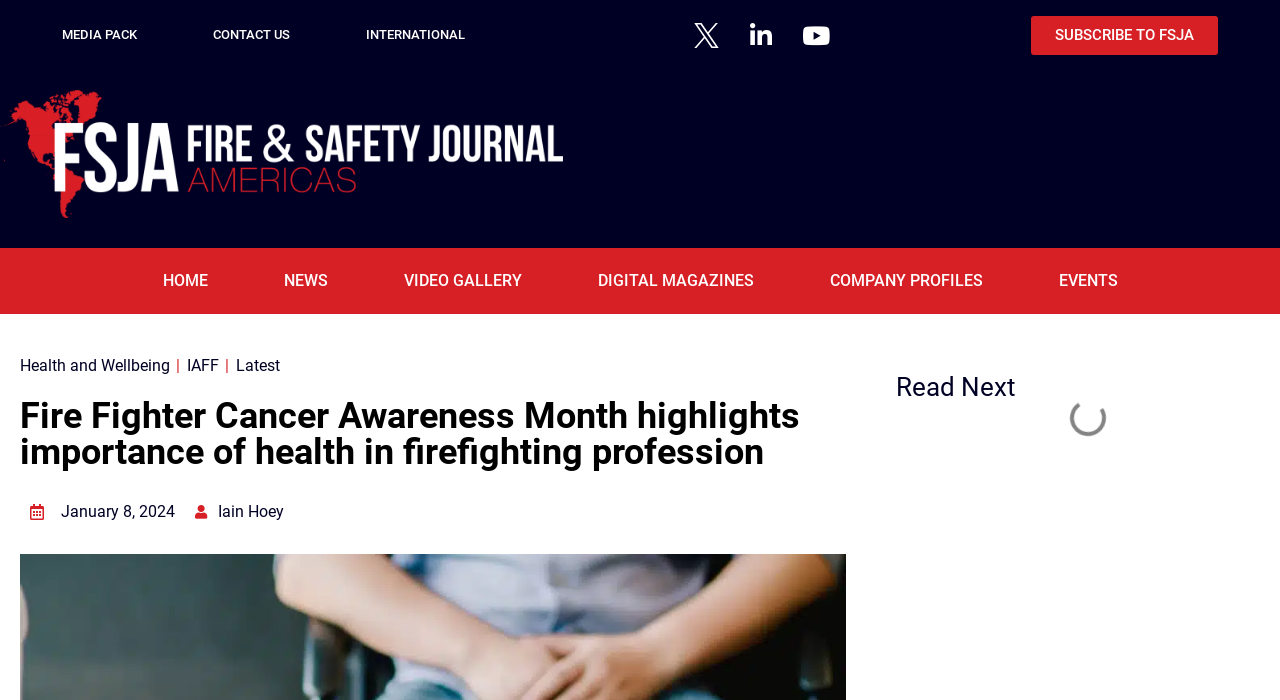Explain the webpage's layout and main content in detail.

The webpage is about Fire Fighter Cancer Awareness Month, a collaborative effort between the International Association of Fire Fighters (IAFF) and the Firefighter Cancer Support Network (FCSN). 

At the top left corner, there are several links, including "MEDIA PACK", "CONTACT US", and "INTERNATIONAL". Next to these links, there is a small image. On the top right corner, there are social media links, including "Linkedin" and "Youtube", as well as a "SUBSCRIBE TO FSJA" button.

Below these links, there is a prominent logo "FSJA Red" with an image. Underneath the logo, there is a navigation menu with links to "HOME", "NEWS", "VIDEO GALLERY", "DIGITAL MAGAZINES", "COMPANY PROFILES", and "EVENTS".

On the left side of the page, there are links to "Health and Wellbeing", "IAFF", and "Latest" news. A vertical separator line separates these links from the main content.

The main content is headed by "Fire Fighter Cancer Awareness Month highlights importance of health in firefighting profession", followed by a date "January 8, 2024" and an author's name "Iain Hoey". 

At the bottom of the page, there is a "Read Next" section that takes up the entire width of the page.